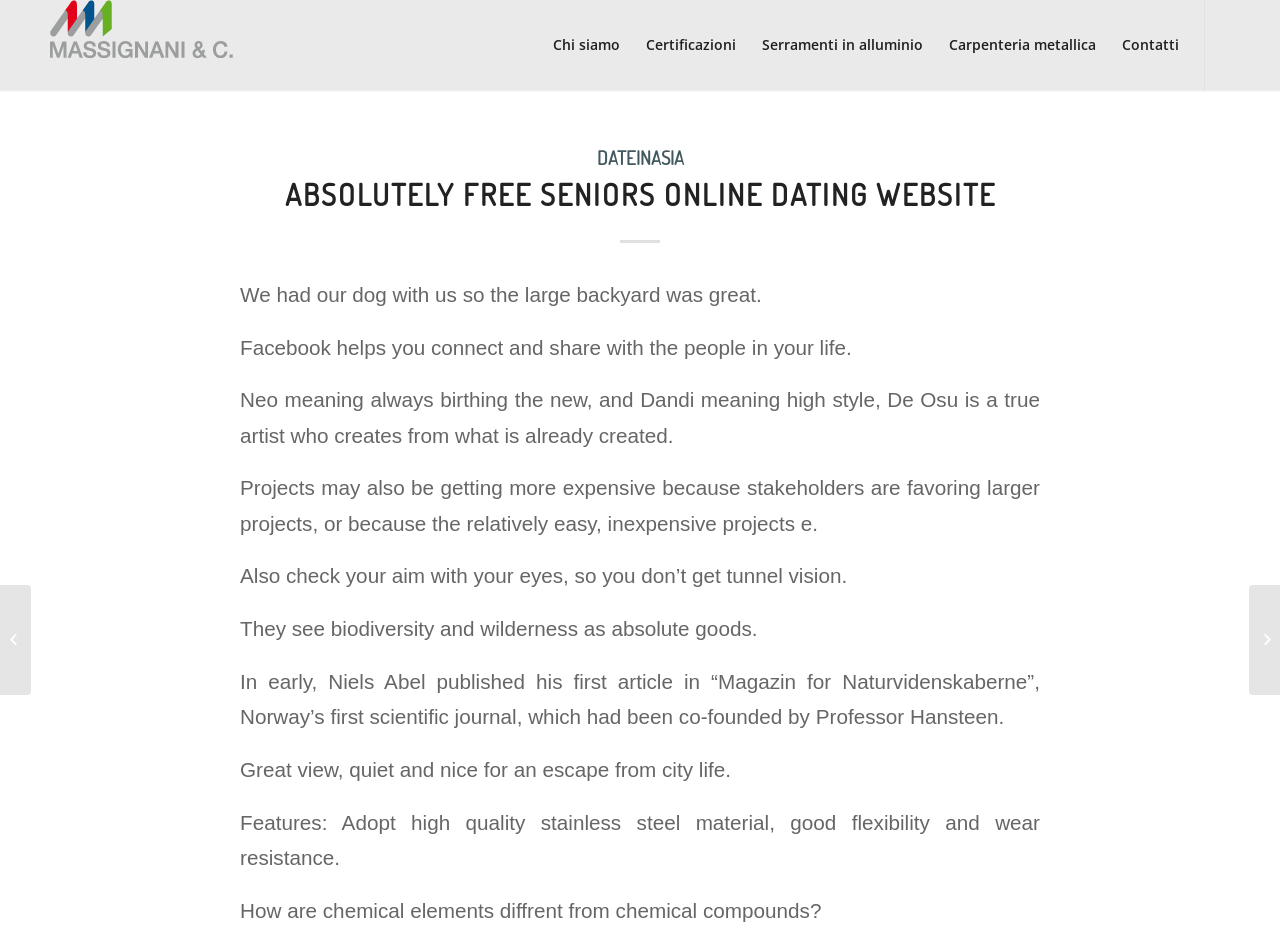From the webpage screenshot, predict the bounding box coordinates (top-left x, top-left y, bottom-right x, bottom-right y) for the UI element described here: dateinasia

[0.466, 0.155, 0.534, 0.181]